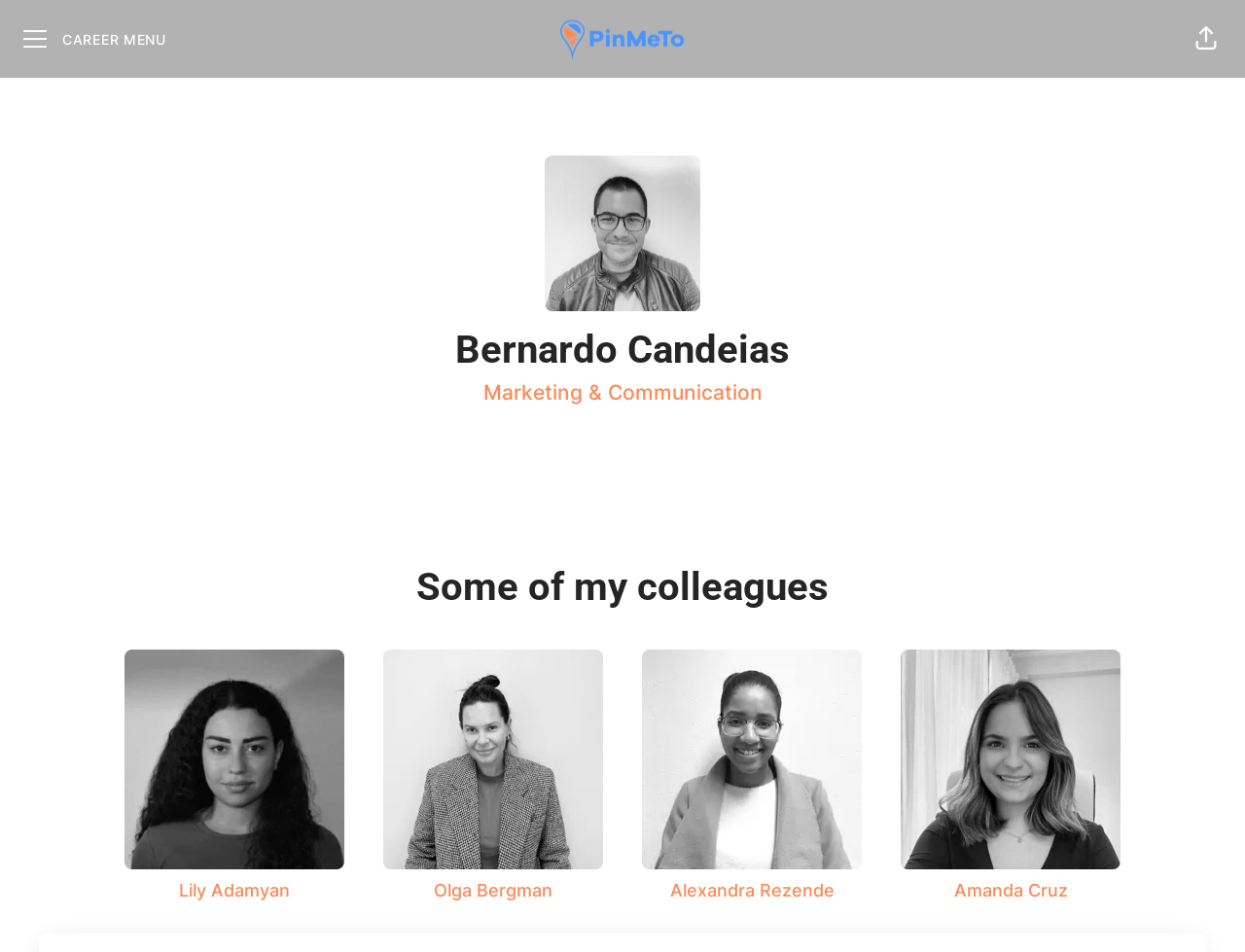Determine the main headline from the webpage and extract its text.

This website uses cookies to ensure you get the best experience on our website.